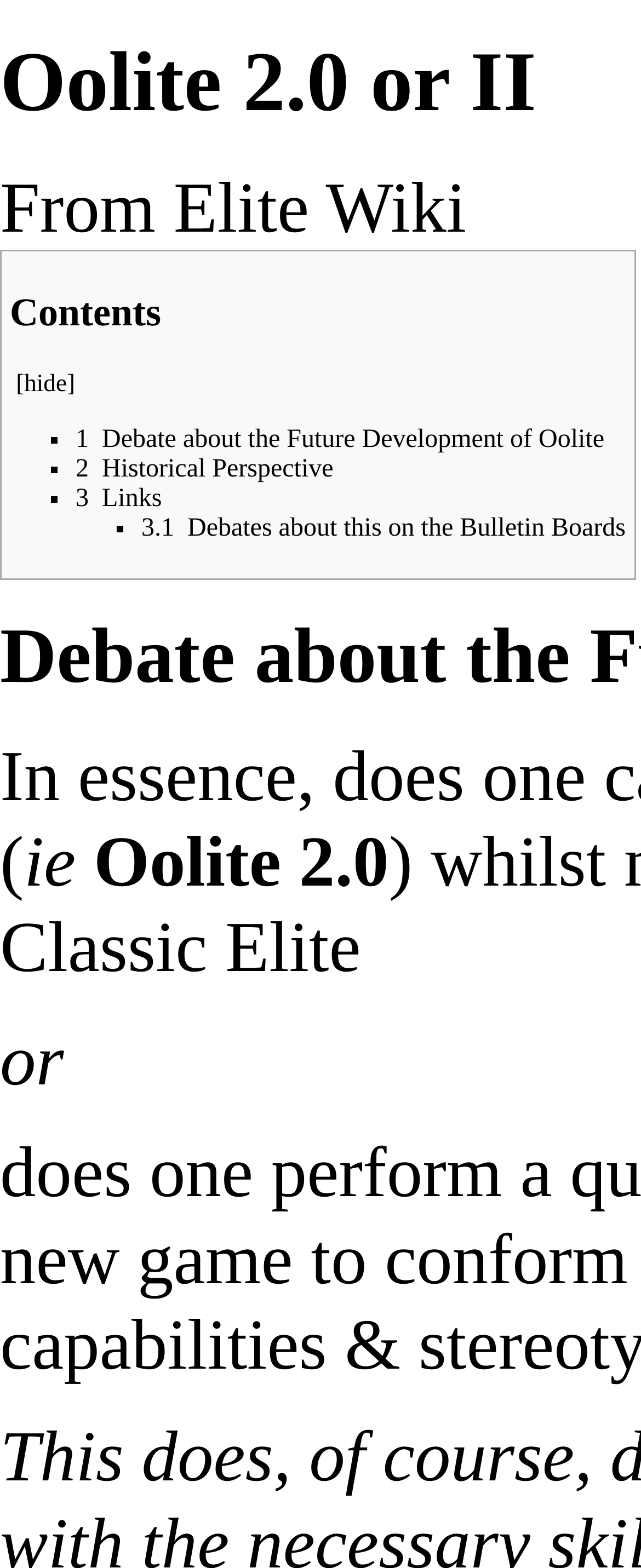How many columns are in the layout table?
Based on the image content, provide your answer in one word or a short phrase.

1